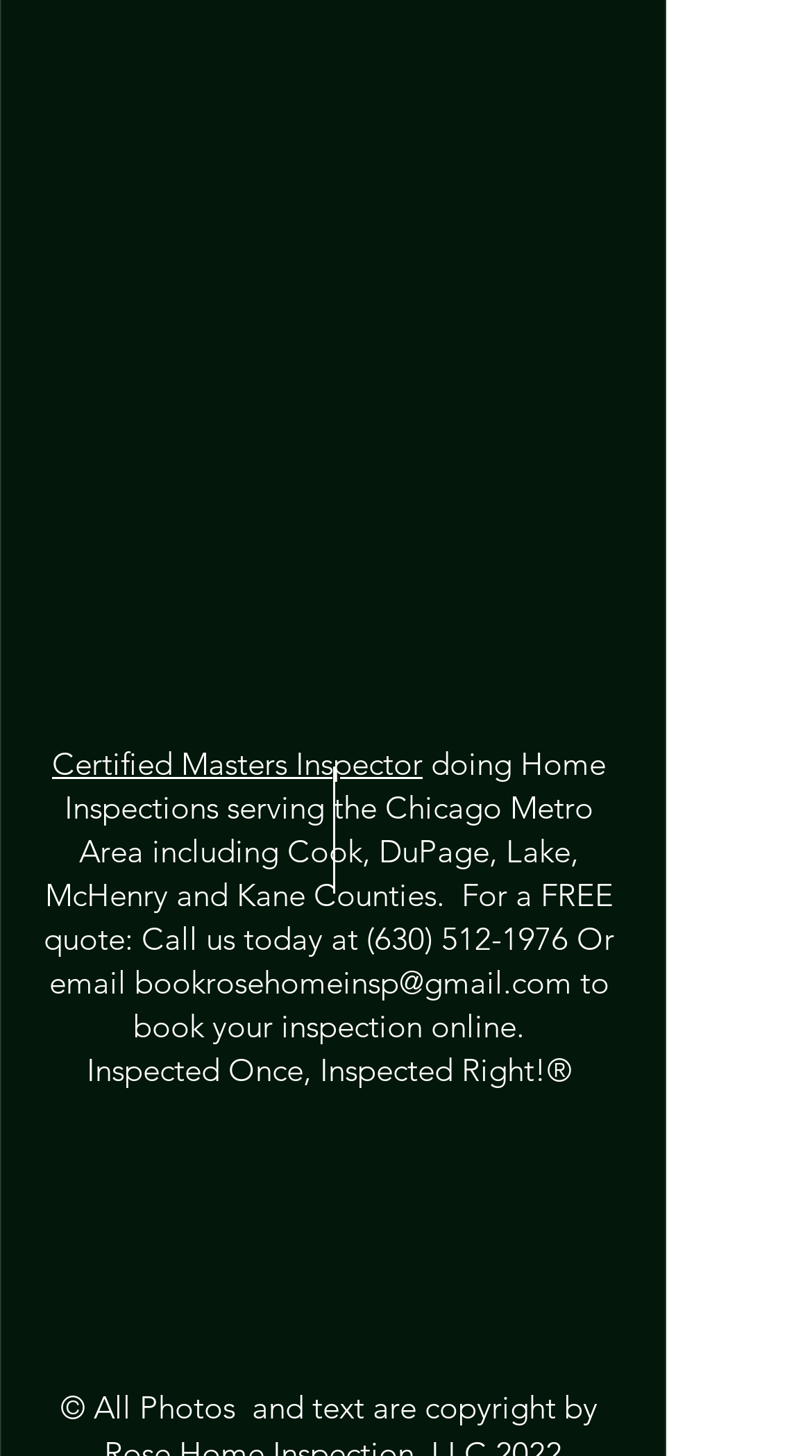Determine the bounding box coordinates of the clickable region to carry out the instruction: "View LinkedIn".

[0.613, 0.818, 0.682, 0.857]